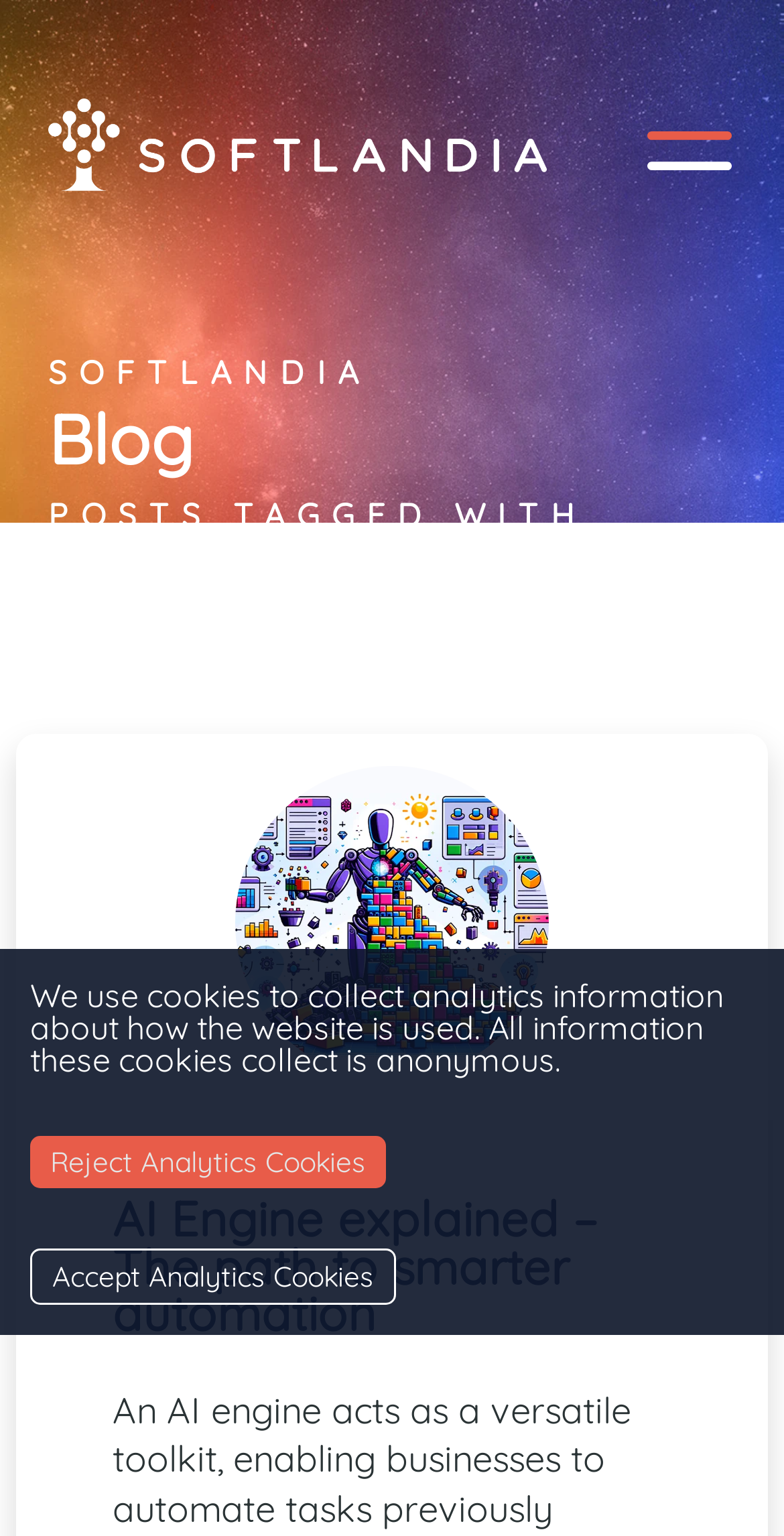Refer to the image and provide an in-depth answer to the question: 
What is the background image of the webpage?

The background image of the webpage can be determined by looking at the image element with the description 'Softlandia background'. This image covers the entire top section of the webpage, suggesting it is the background image.